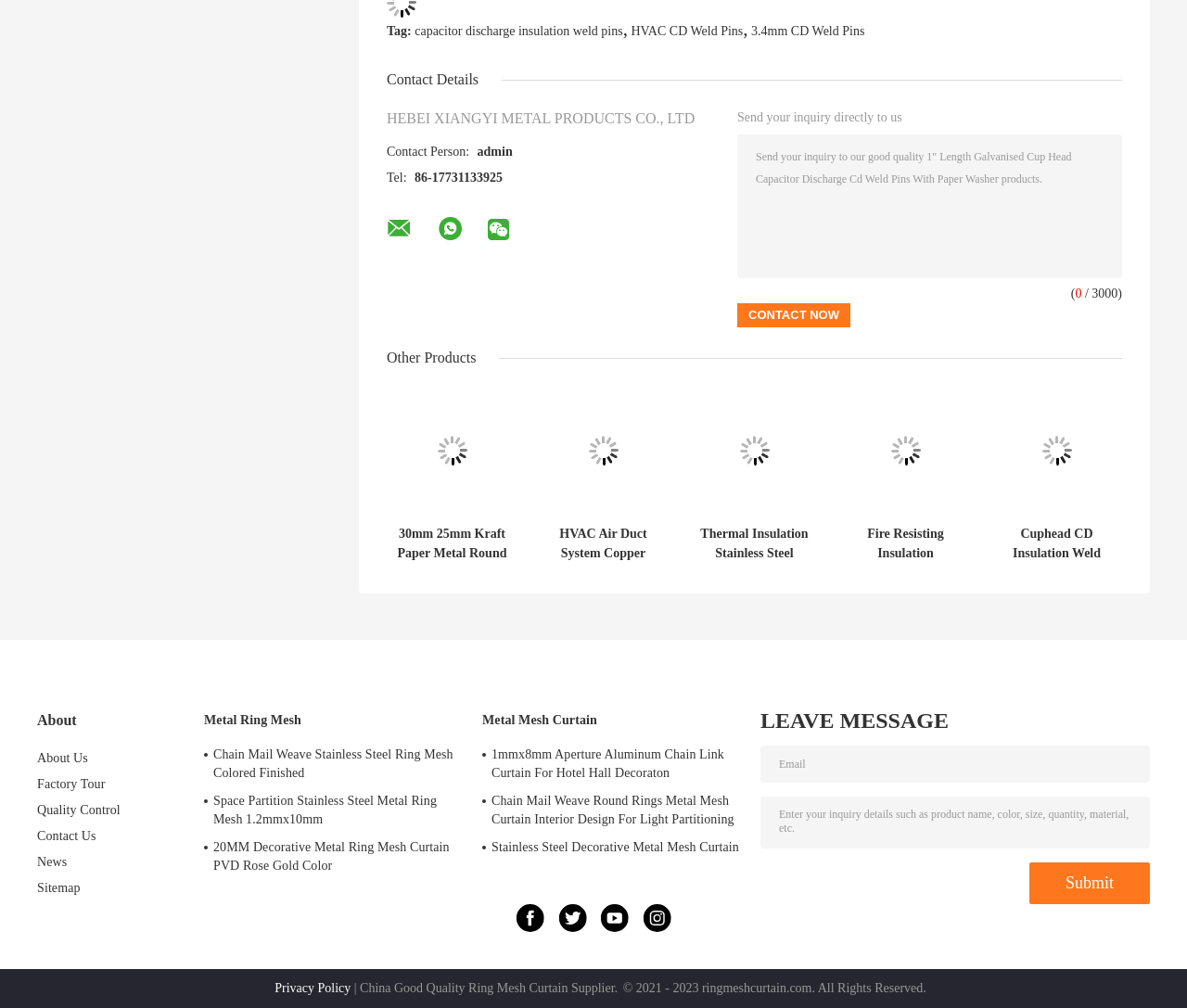Identify the bounding box coordinates of the clickable region required to complete the instruction: "Send an email using the email text box". The coordinates should be given as four float numbers within the range of 0 and 1, i.e., [left, top, right, bottom].

[0.641, 0.739, 0.969, 0.776]